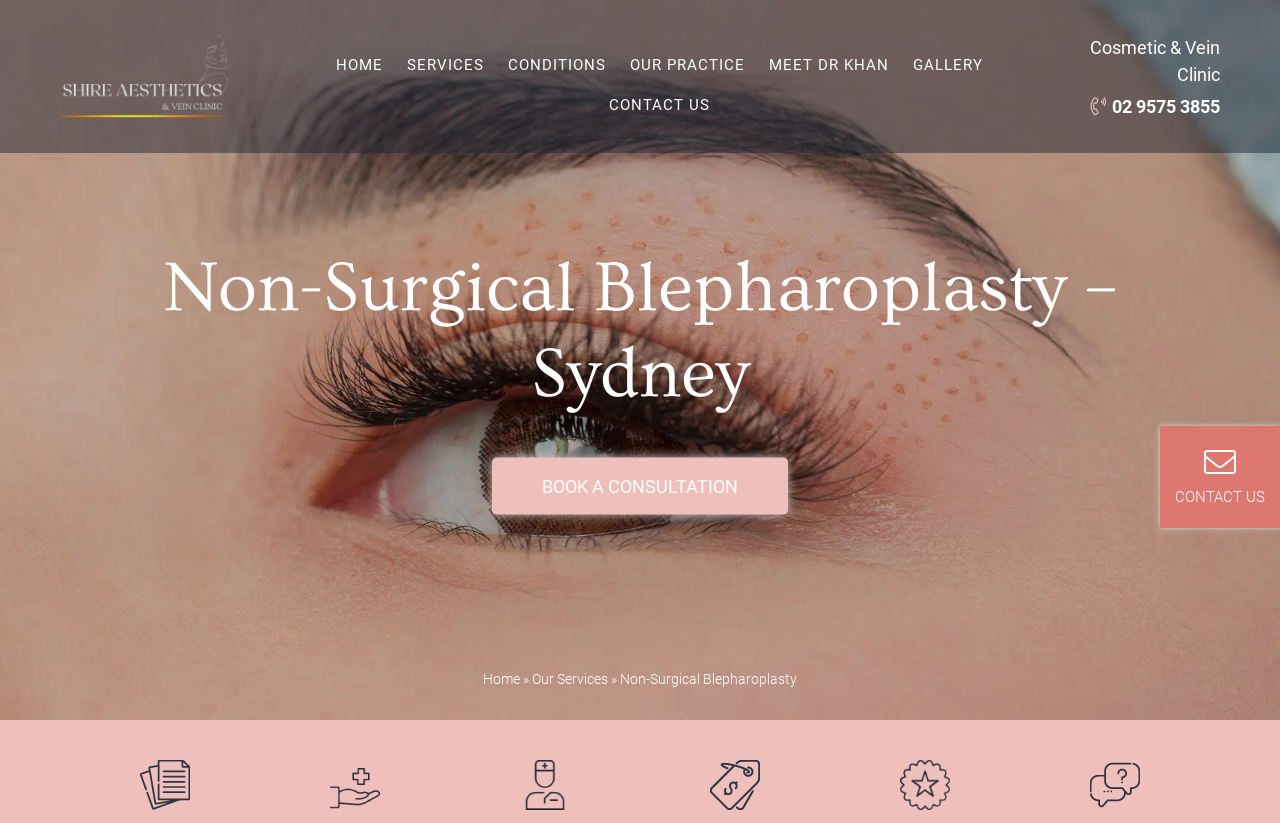Please specify the bounding box coordinates of the element that should be clicked to execute the given instruction: 'View the gallery'. Ensure the coordinates are four float numbers between 0 and 1, expressed as [left, top, right, bottom].

[0.714, 0.055, 0.768, 0.103]